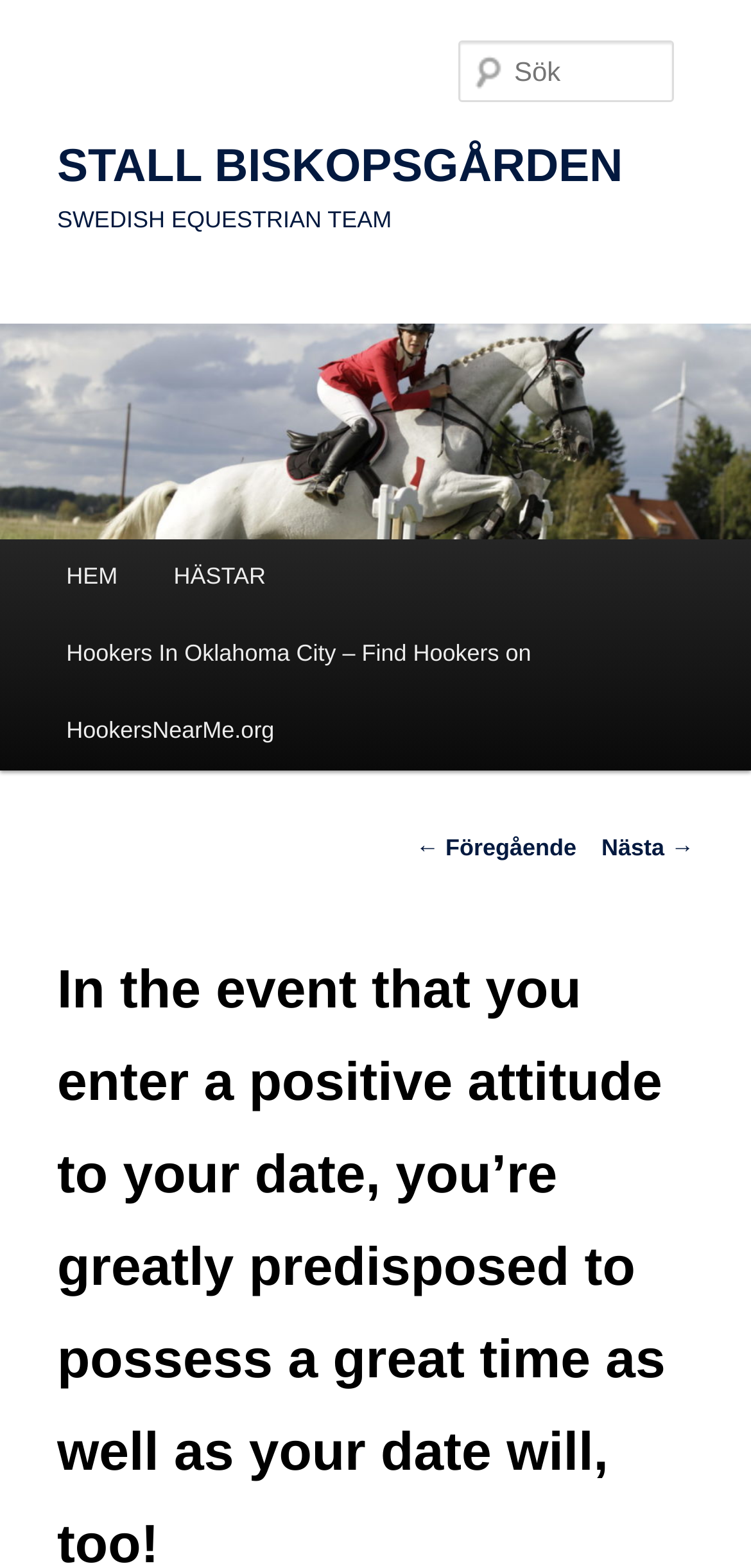Locate the bounding box coordinates of the clickable region necessary to complete the following instruction: "go to next page". Provide the coordinates in the format of four float numbers between 0 and 1, i.e., [left, top, right, bottom].

[0.801, 0.532, 0.924, 0.55]